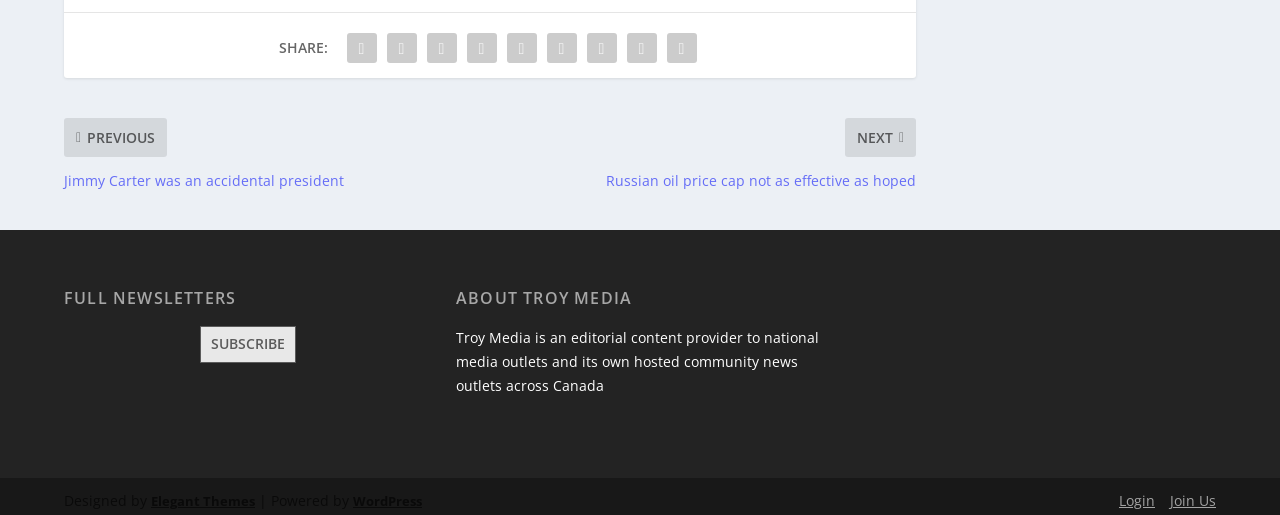Find the bounding box coordinates of the clickable region needed to perform the following instruction: "Share content". The coordinates should be provided as four float numbers between 0 and 1, i.e., [left, top, right, bottom].

[0.218, 0.056, 0.256, 0.093]